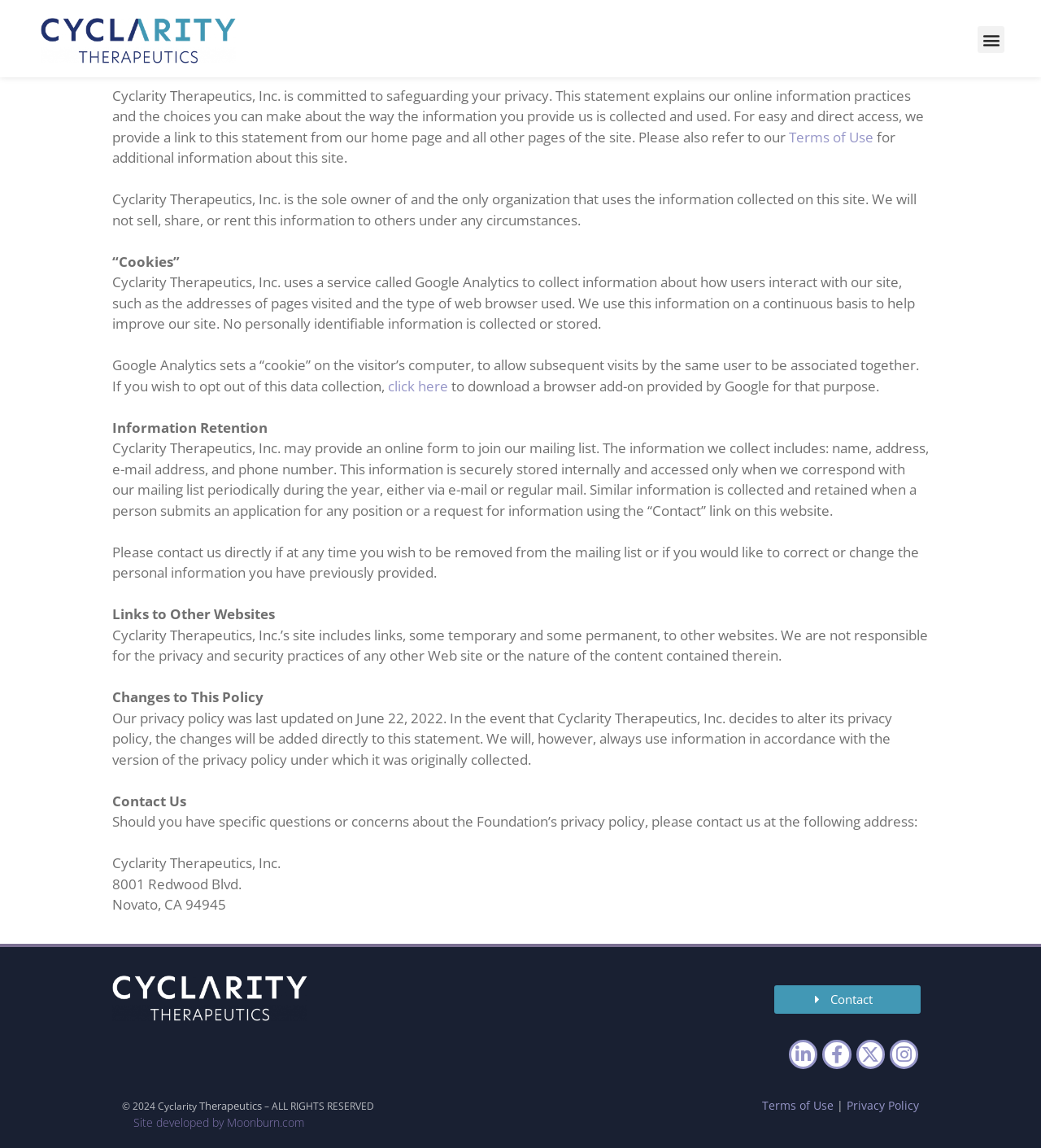What is the purpose of the 'cookie' set by Google Analytics?
Could you answer the question in a detailed manner, providing as much information as possible?

This answer can be found in the paragraph that explains how Google Analytics sets a 'cookie' on the visitor's computer, which allows subsequent visits by the same user to be associated together.